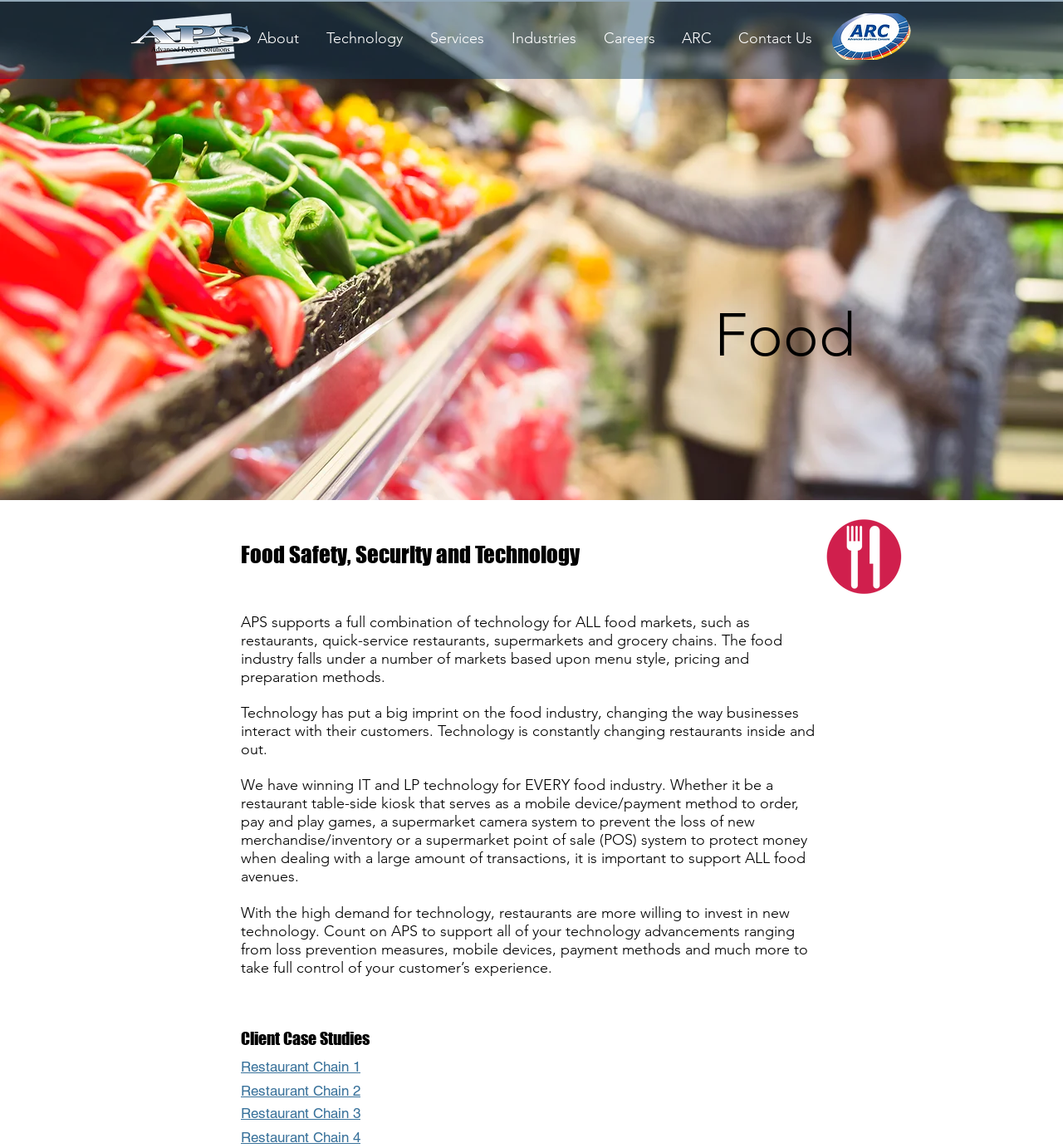Locate the bounding box coordinates of the clickable area to execute the instruction: "Visit the webpage for 'Prov. 11:30'". Provide the coordinates as four float numbers between 0 and 1, represented as [left, top, right, bottom].

None